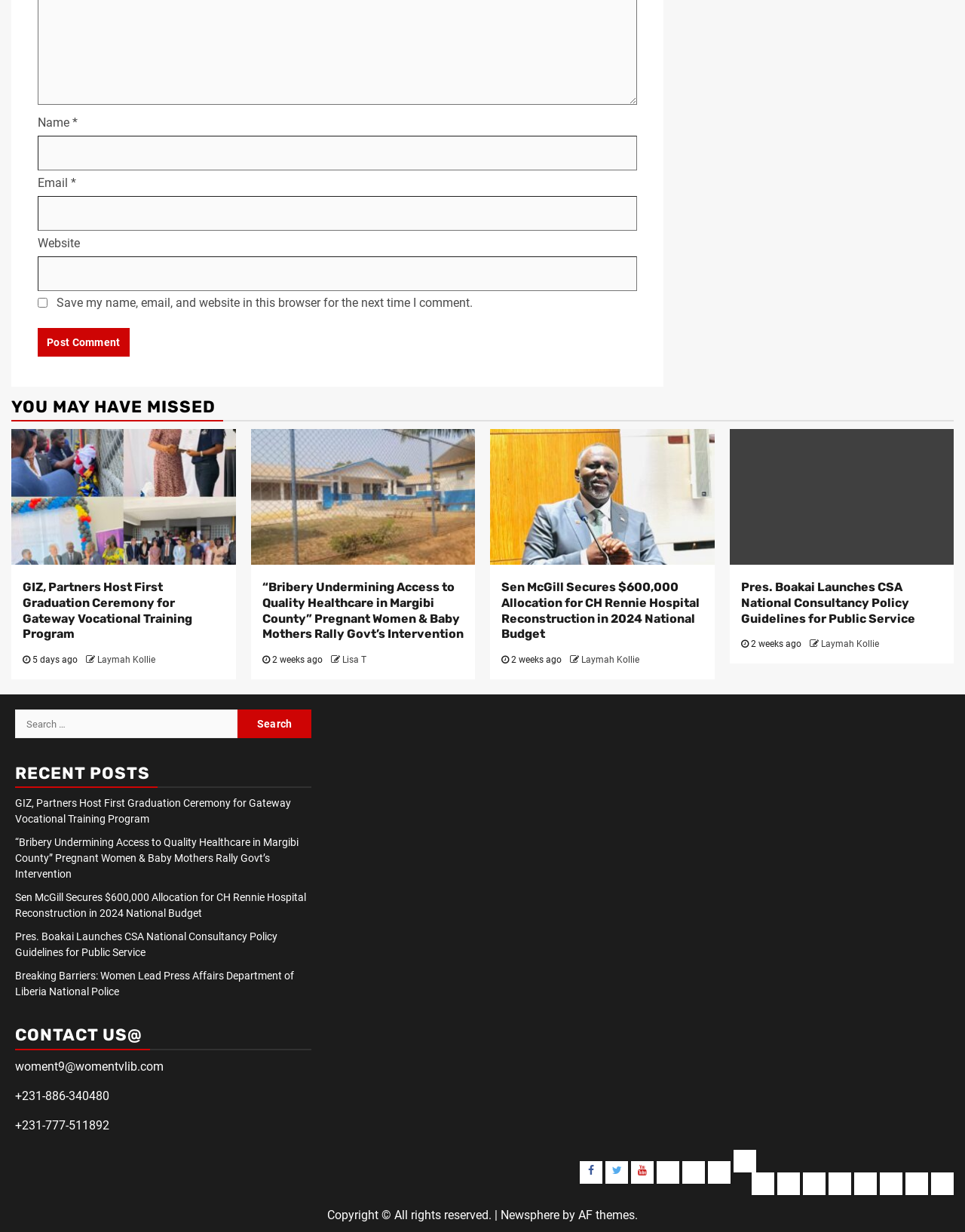Could you provide the bounding box coordinates for the portion of the screen to click to complete this instruction: "Search for something"?

[0.016, 0.576, 0.323, 0.599]